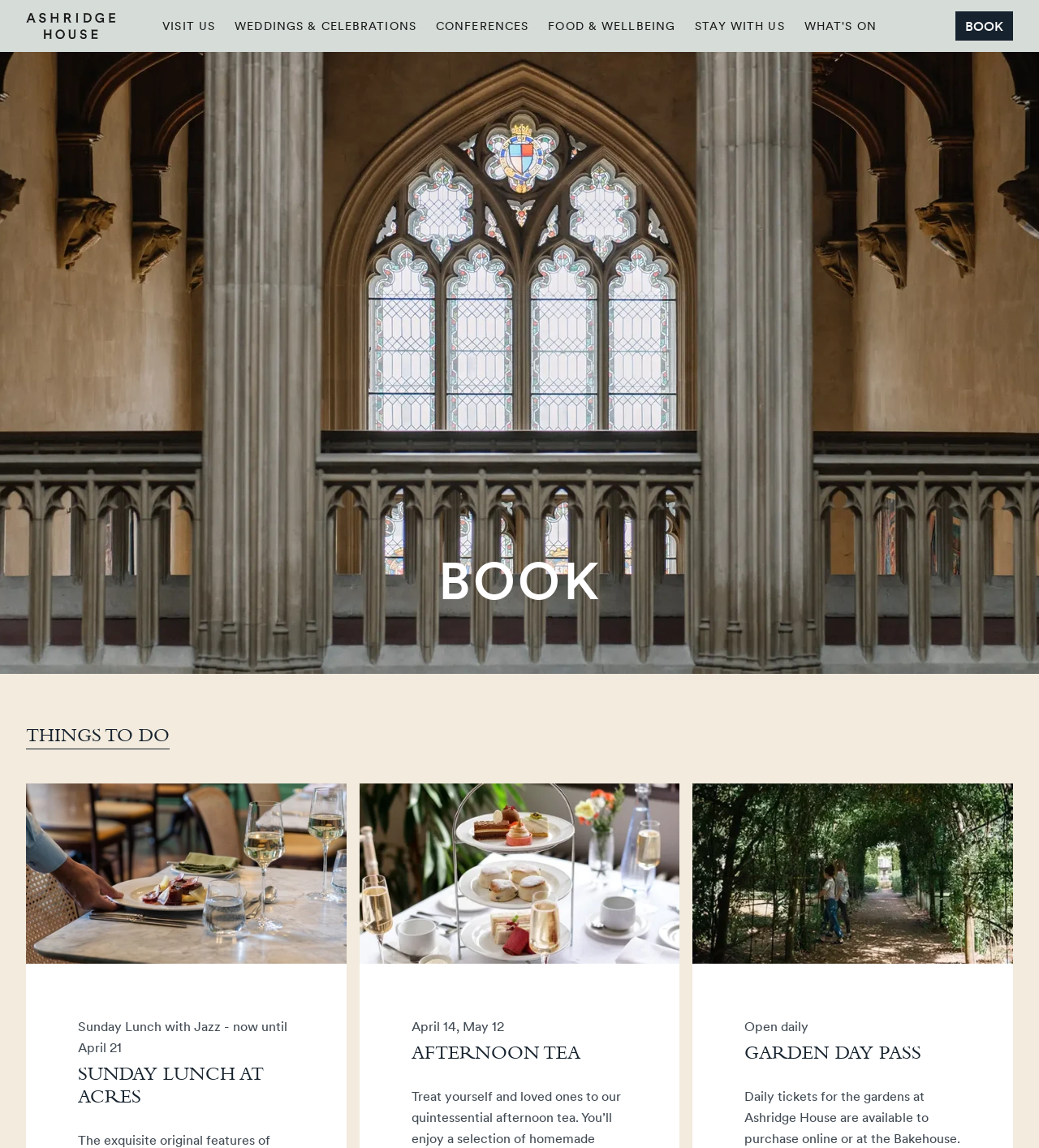What type of establishment is Ashridge House?
Look at the screenshot and respond with a single word or phrase.

Event venue and accommodation